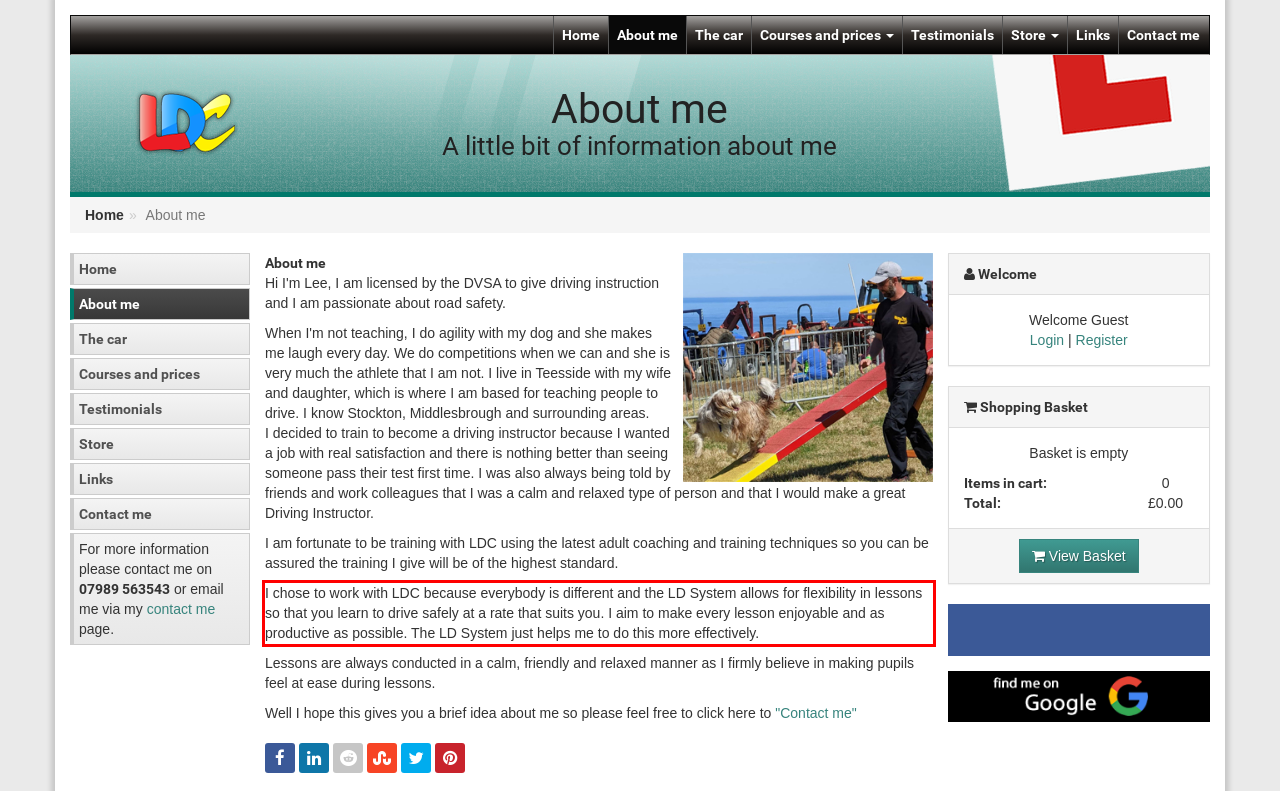Please look at the webpage screenshot and extract the text enclosed by the red bounding box.

I chose to work with LDC because everybody is different and the LD System allows for flexibility in lessons so that you learn to drive safely at a rate that suits you. I aim to make every lesson enjoyable and as productive as possible. The LD System just helps me to do this more effectively.